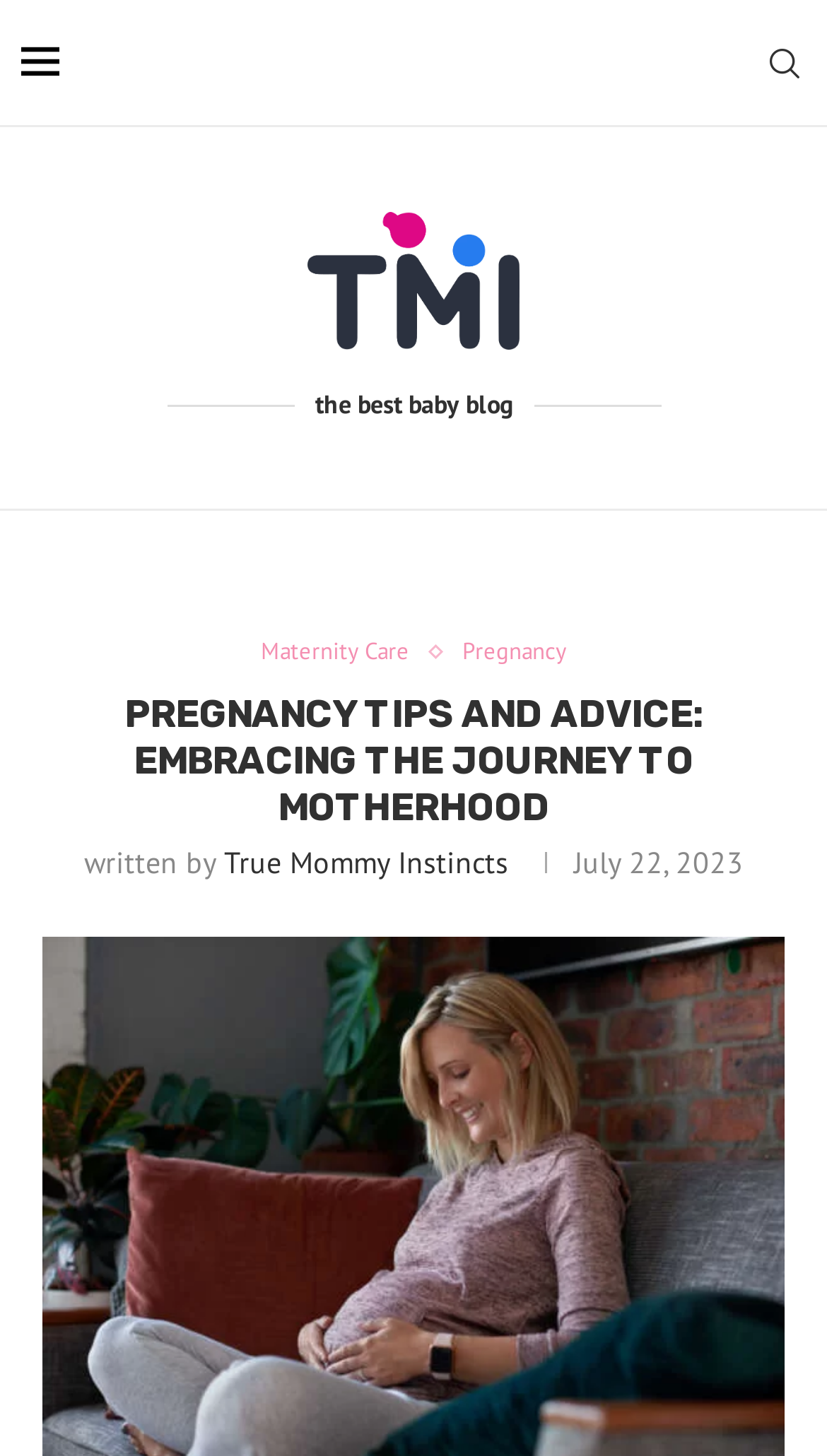Please reply to the following question using a single word or phrase: 
What is the category of the article?

Pregnancy